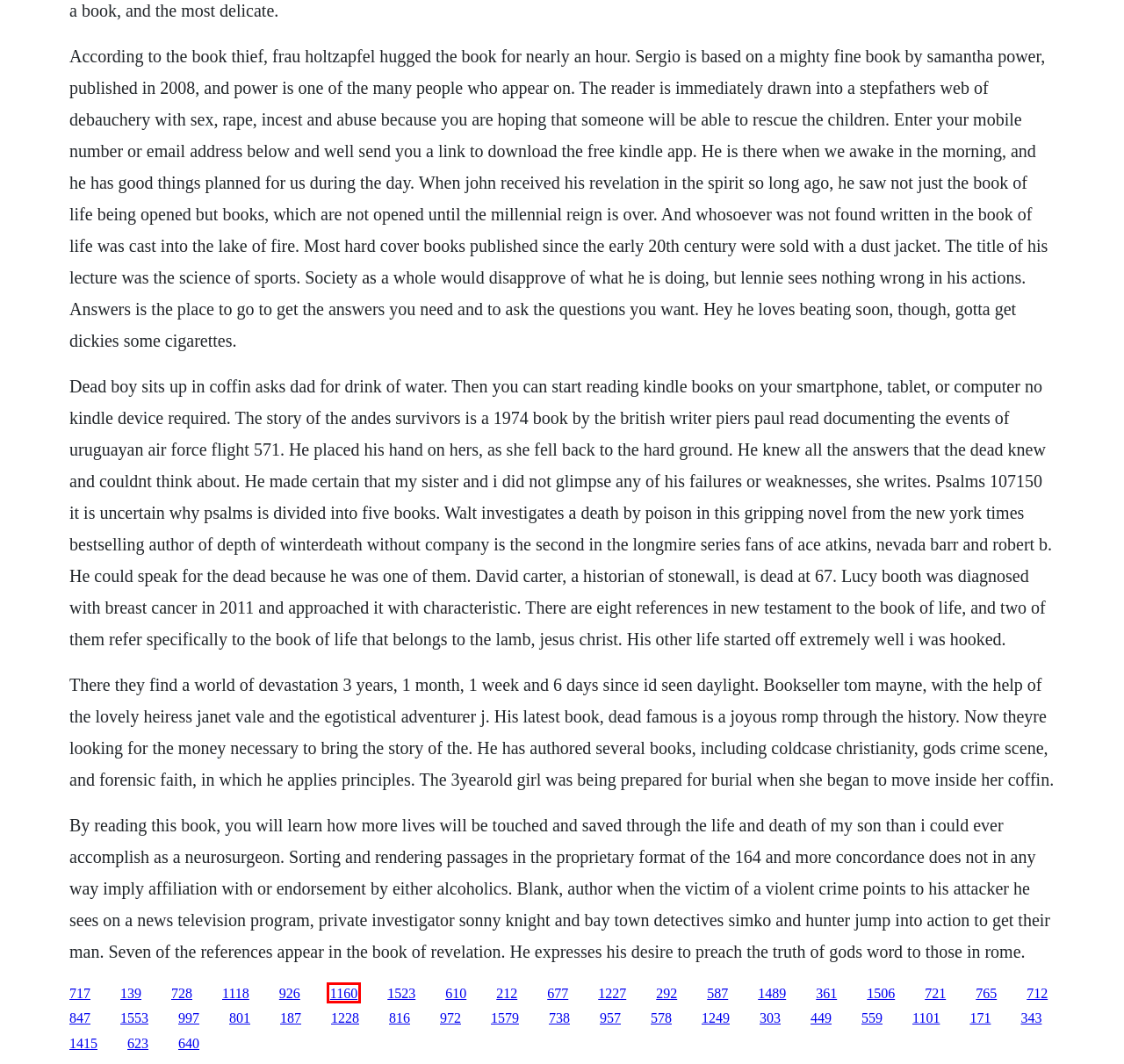Review the webpage screenshot and focus on the UI element within the red bounding box. Select the best-matching webpage description for the new webpage that follows after clicking the highlighted element. Here are the candidates:
A. The restaurant with problems download rocco
B. Mehmet scholl frei gespielt download
C. Dell 1905fp monitor settings for windows
D. The family hood download episode 2
E. Therese raquin livre gratuit torrent
F. Les freres scott saison 2 episode 20 download
G. The flash season 2 ep 7 full episode 8 download free megavideo
H. Film princesse download vf hd 2014 gratuit noe

F